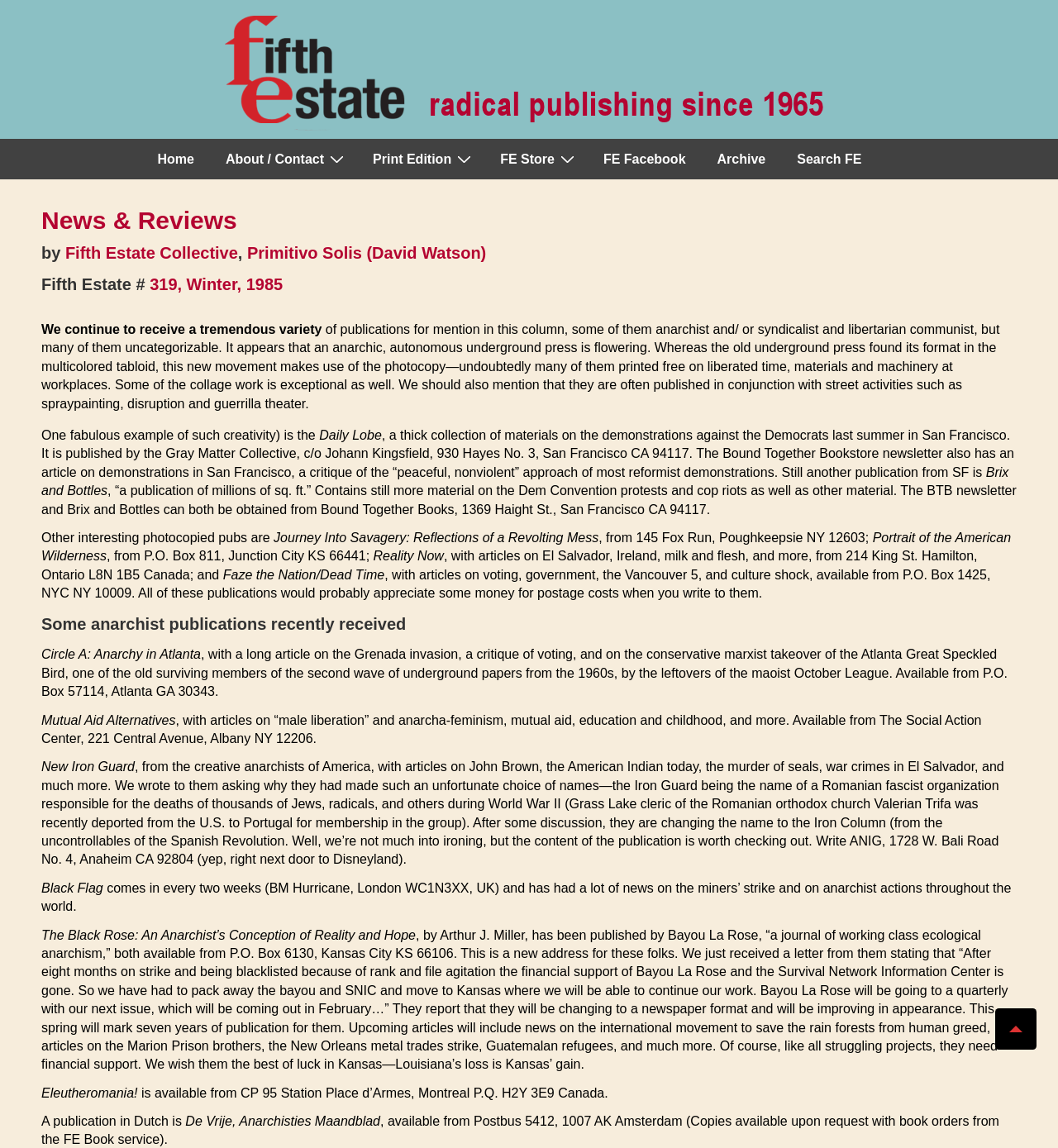Identify the bounding box coordinates of the part that should be clicked to carry out this instruction: "Click the 'Archive' link".

[0.664, 0.122, 0.738, 0.156]